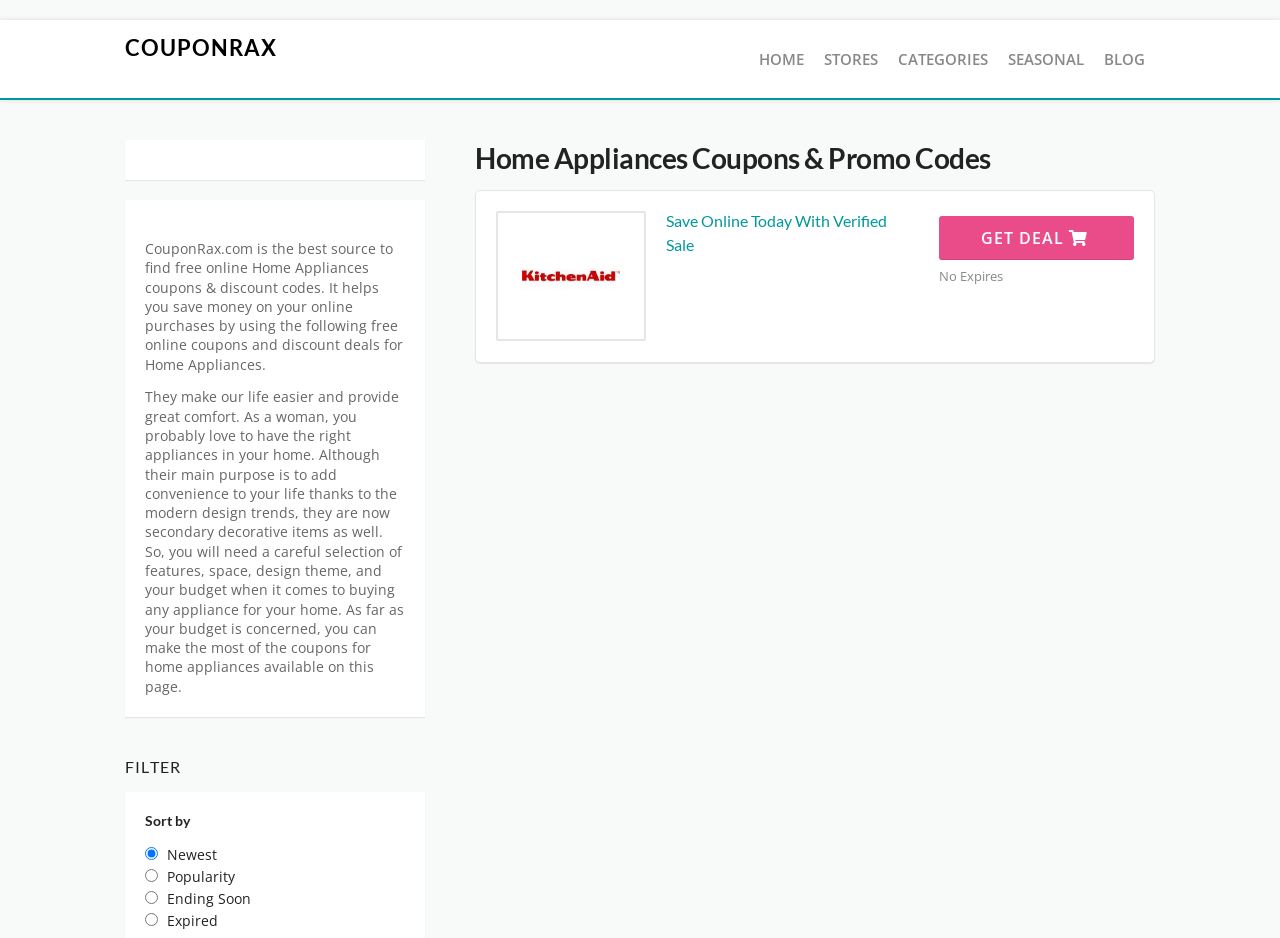Locate the bounding box coordinates of the clickable area needed to fulfill the instruction: "Call the customer service hotline".

None